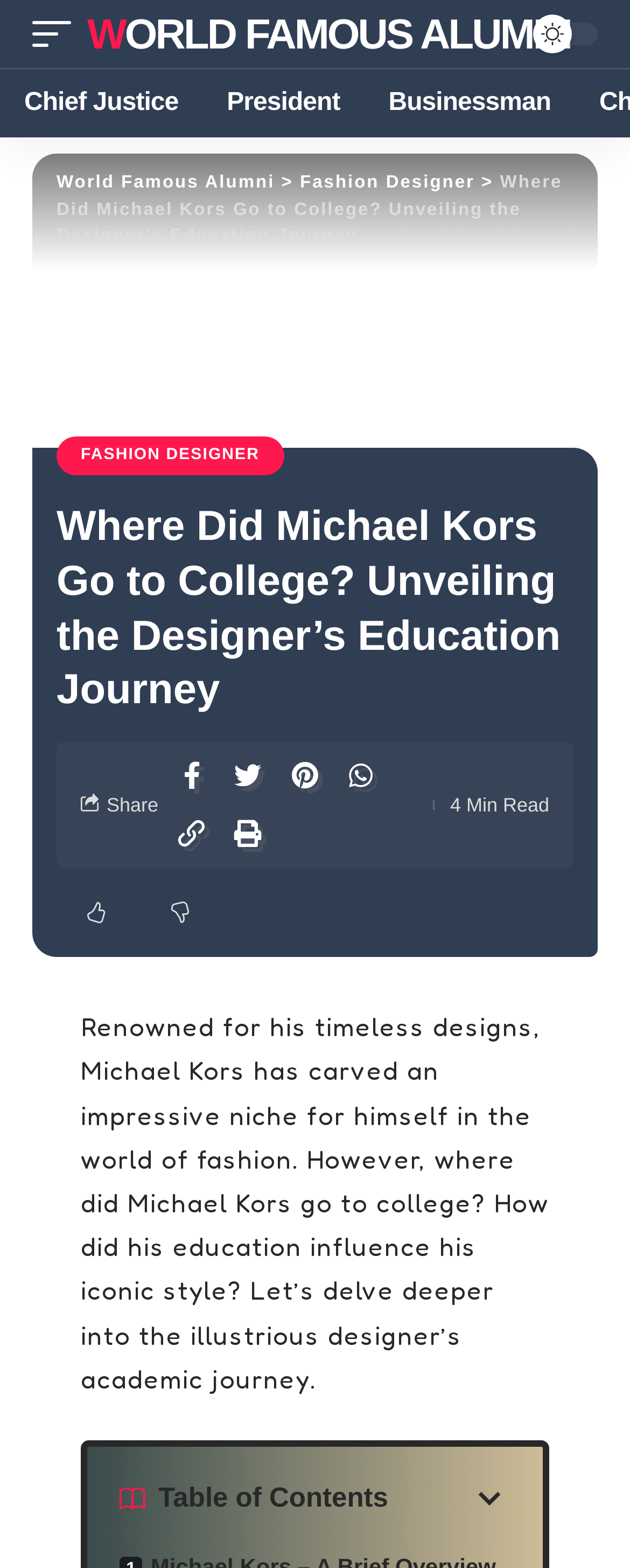Find the bounding box of the element with the following description: "alt="Tij Global"". The coordinates must be four float numbers between 0 and 1, formatted as [left, top, right, bottom].

None